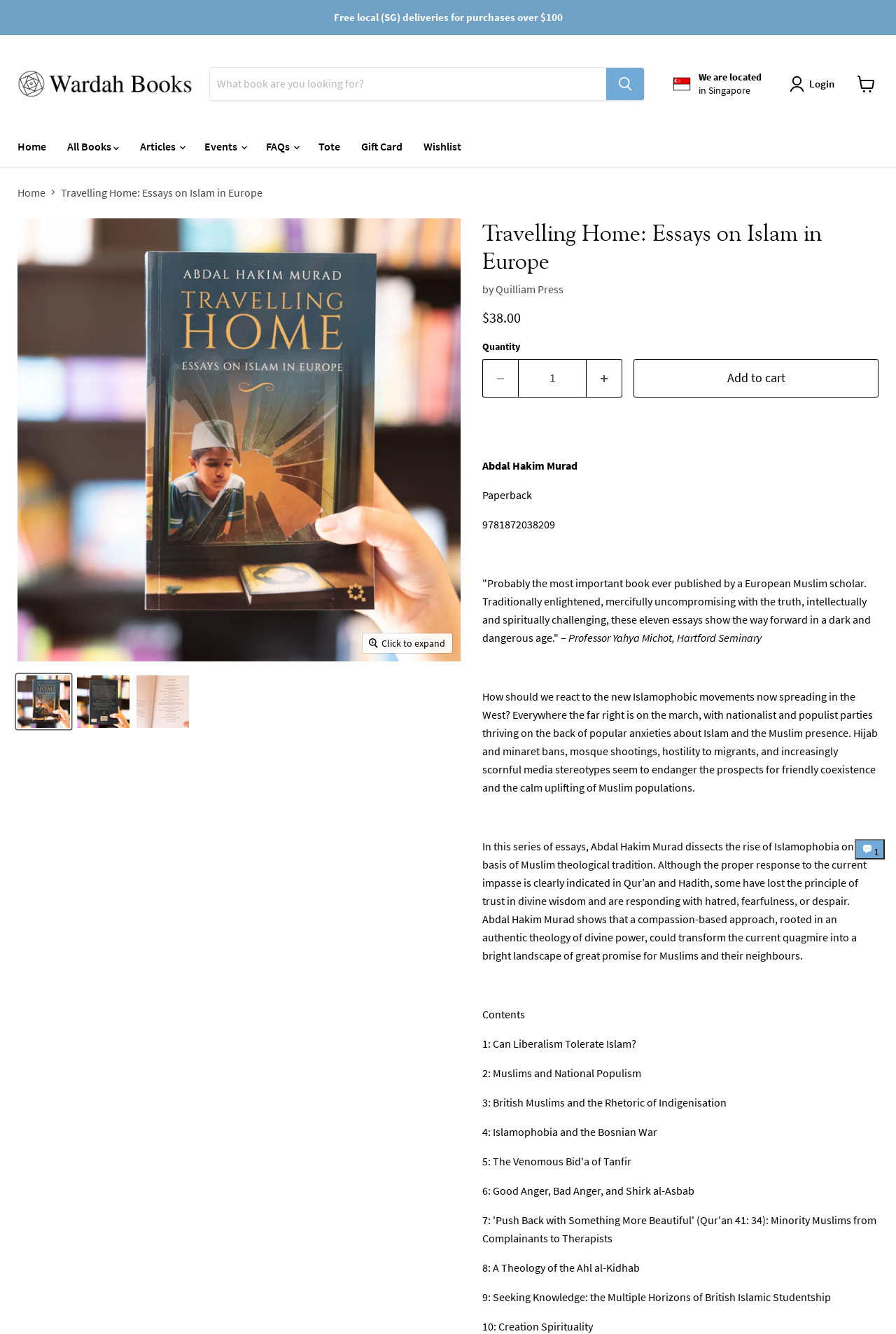Give a concise answer of one word or phrase to the question: 
Who is the author of the book?

Abdal Hakim Murad